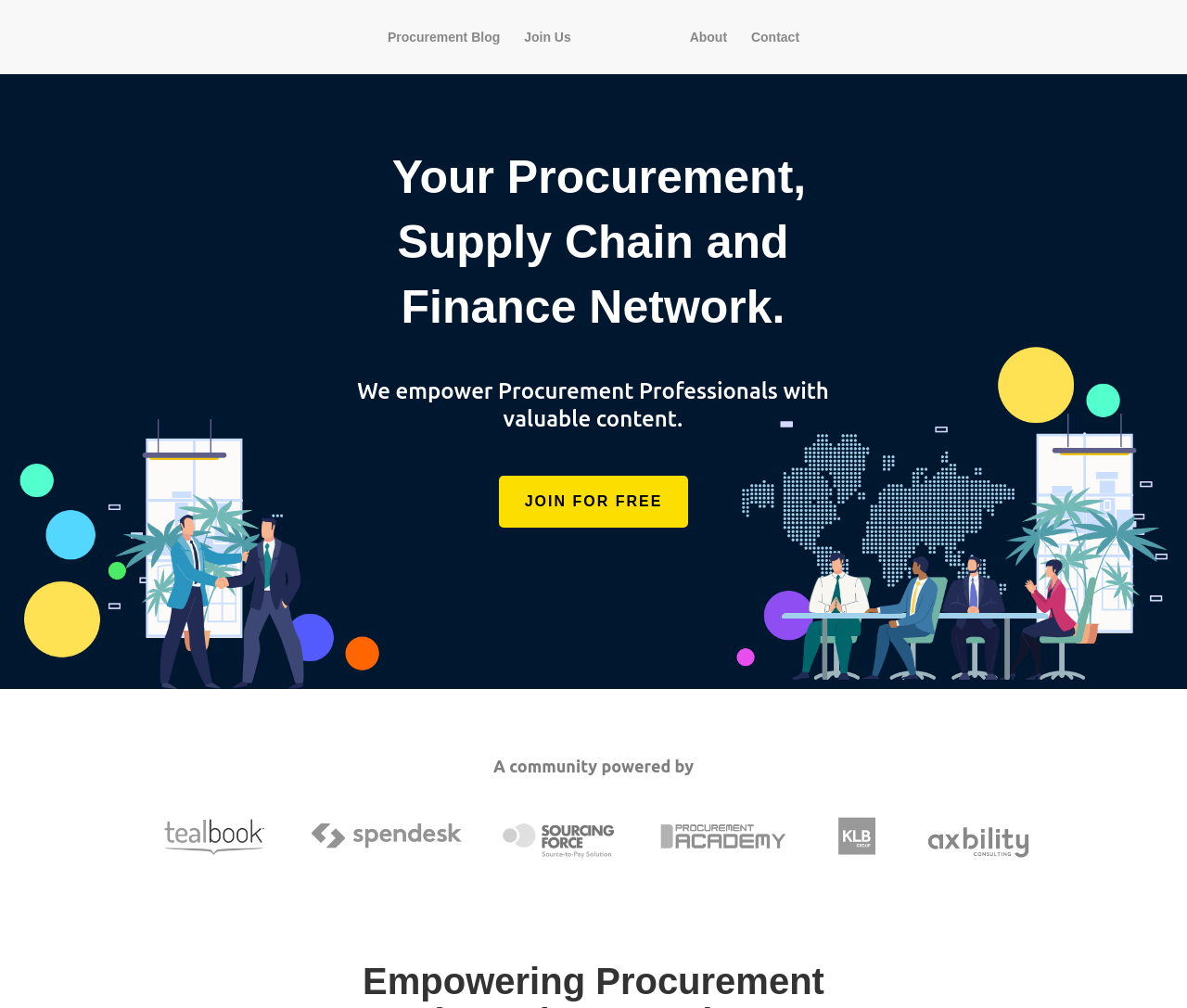Provide a thorough description of the webpage's content and layout.

The webpage is about the Toronto Procurement Network, a community of procurement and financial leaders. At the top, there are five links: "Procurement Blog", "Join Us", "TPN Procurement Network" accompanied by an image, "About", and "Contact", arranged from left to right. 

Below these links, there is a heading that reads "Your Procurement, Supply Chain and Finance Network." followed by a paragraph of text stating "We empower Procurement Professionals with valuable content." 

Further down, there is a prominent call-to-action button "JOIN FOR FREE" positioned in the middle of the page. 

At the bottom, there is another heading that says "A community powered by".